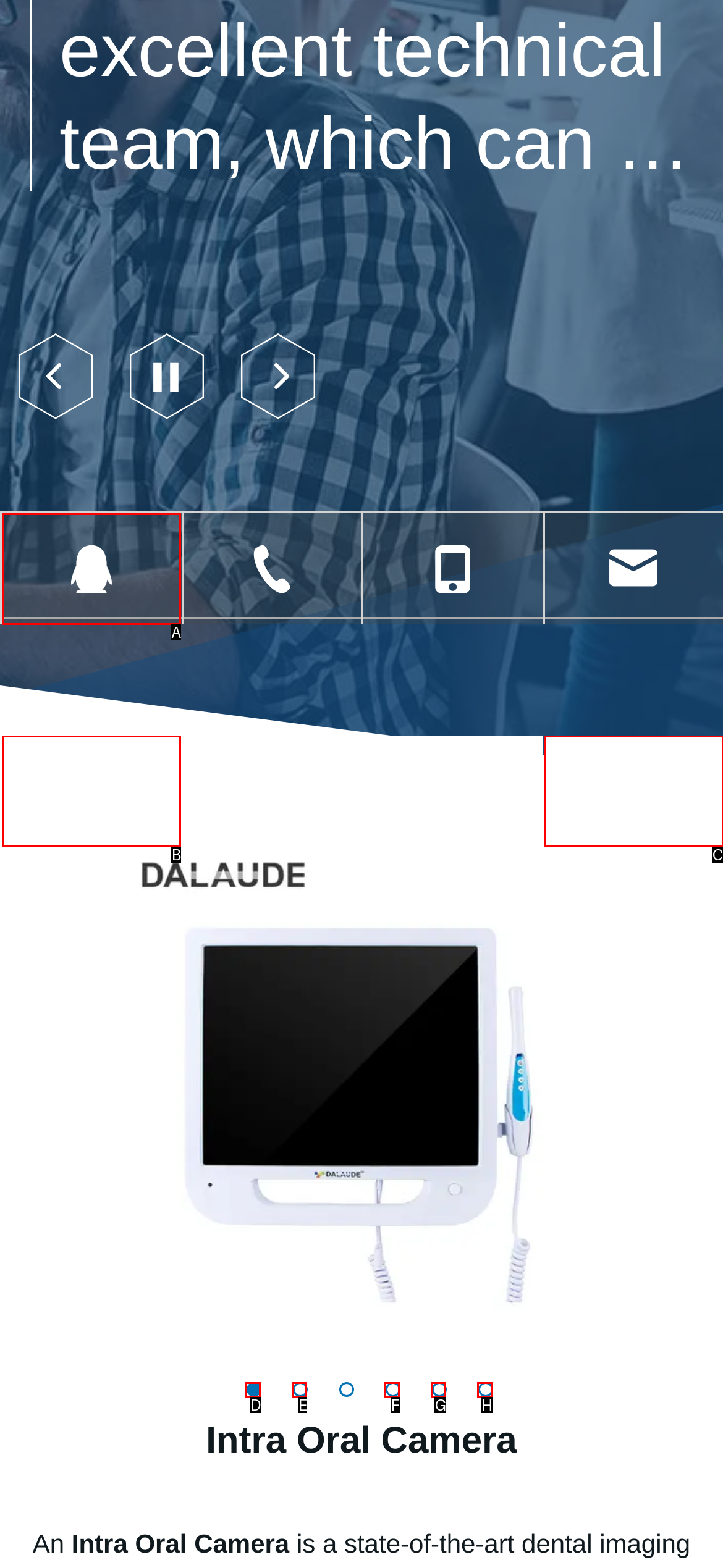Tell me which option best matches the description: 4
Answer with the option's letter from the given choices directly.

F